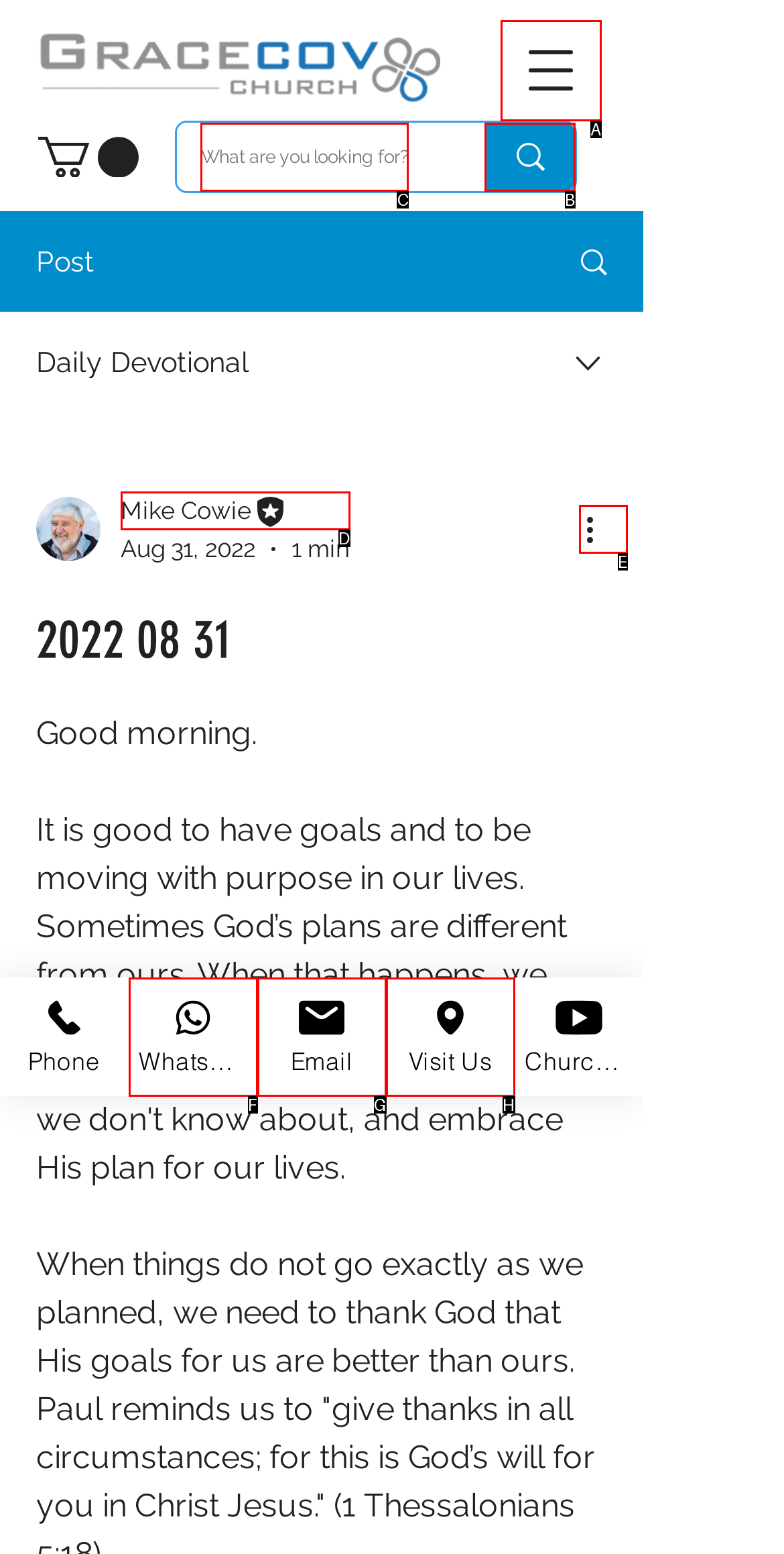Select the HTML element that needs to be clicked to perform the task: Search for something. Reply with the letter of the chosen option.

C